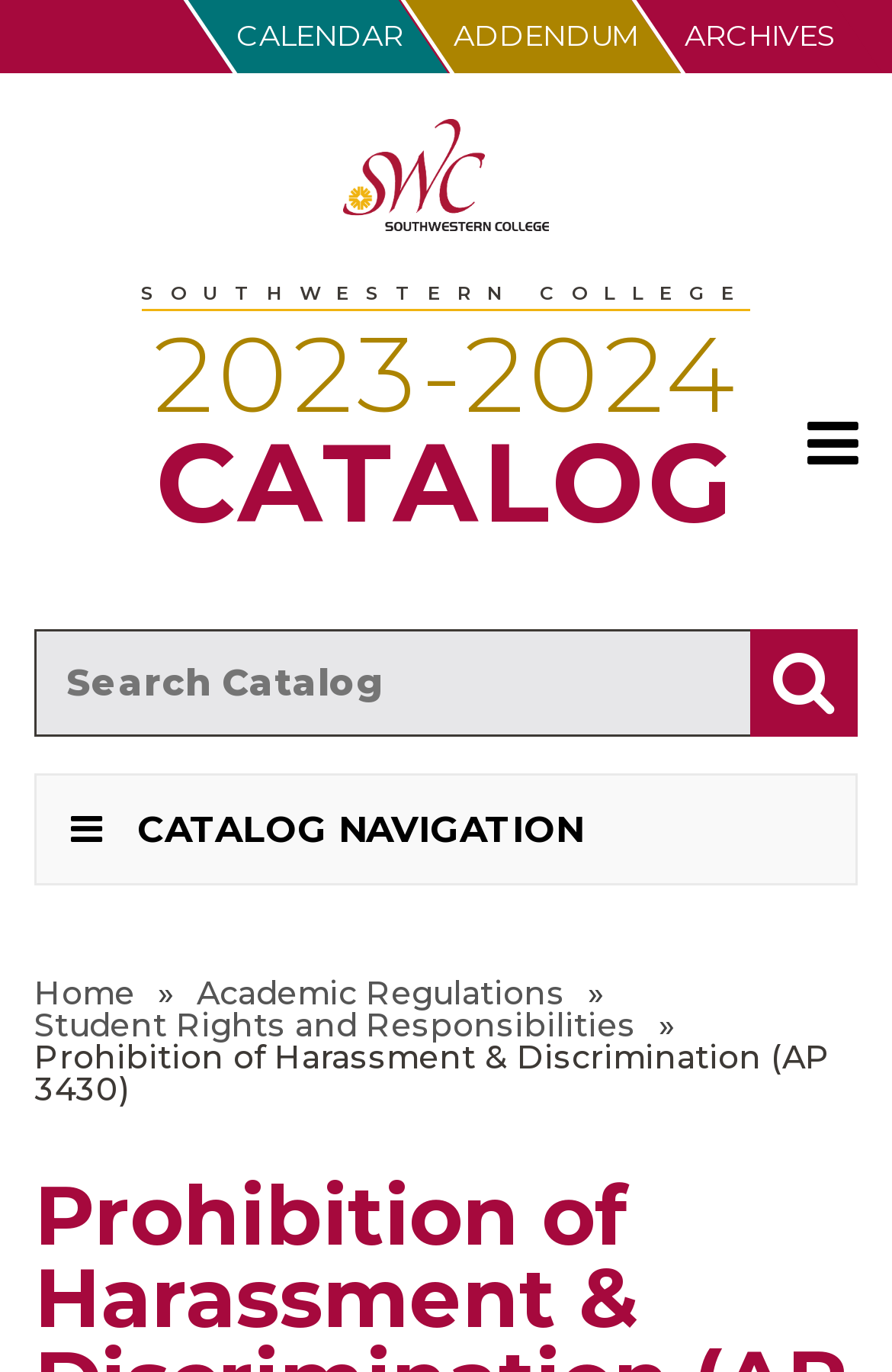Could you provide the bounding box coordinates for the portion of the screen to click to complete this instruction: "Go to the ADDENDUM page"?

[0.448, 0.0, 0.763, 0.053]